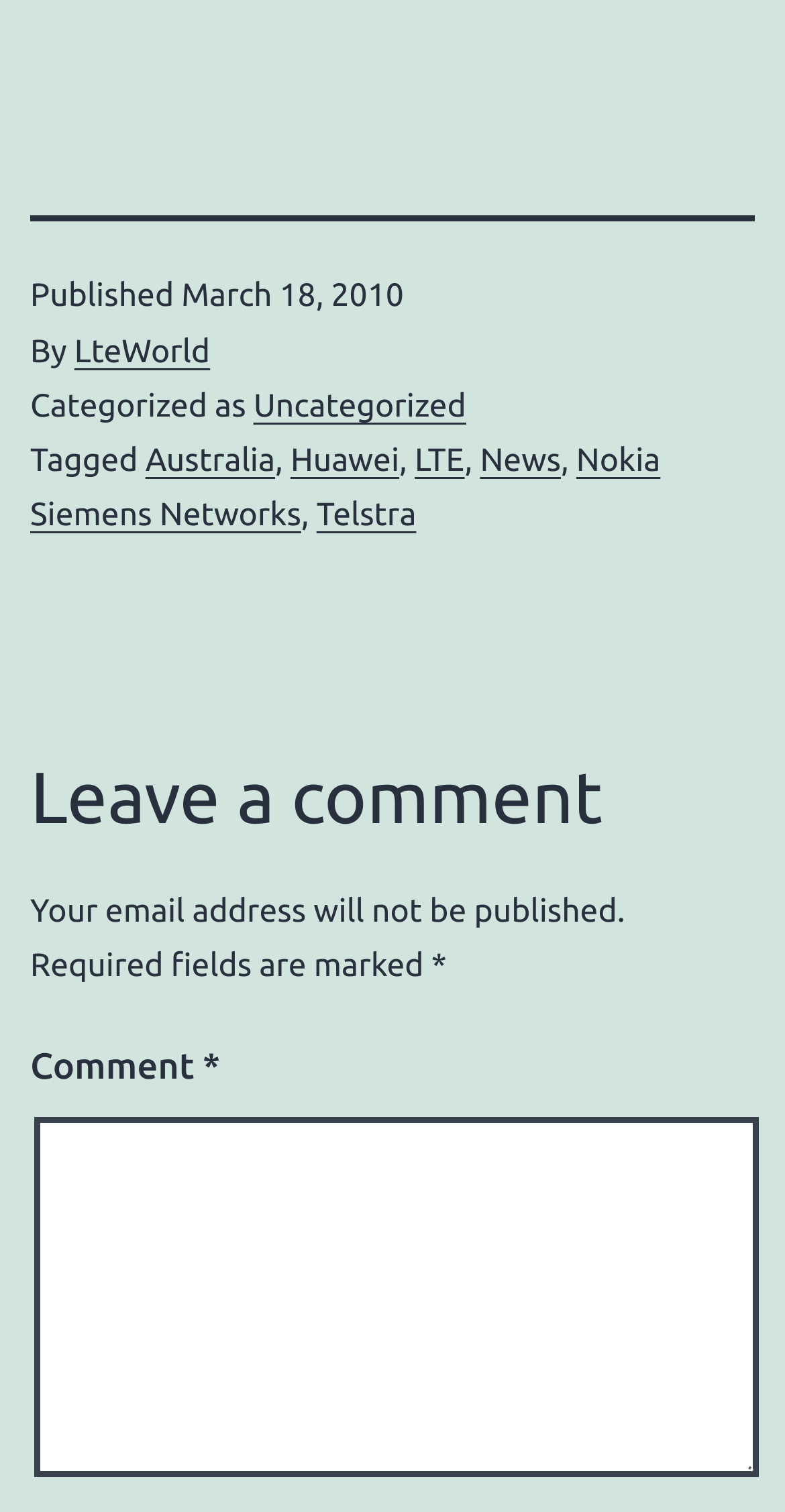What is the purpose of the textbox at the bottom of the page?
Please use the visual content to give a single word or phrase answer.

Leave a comment